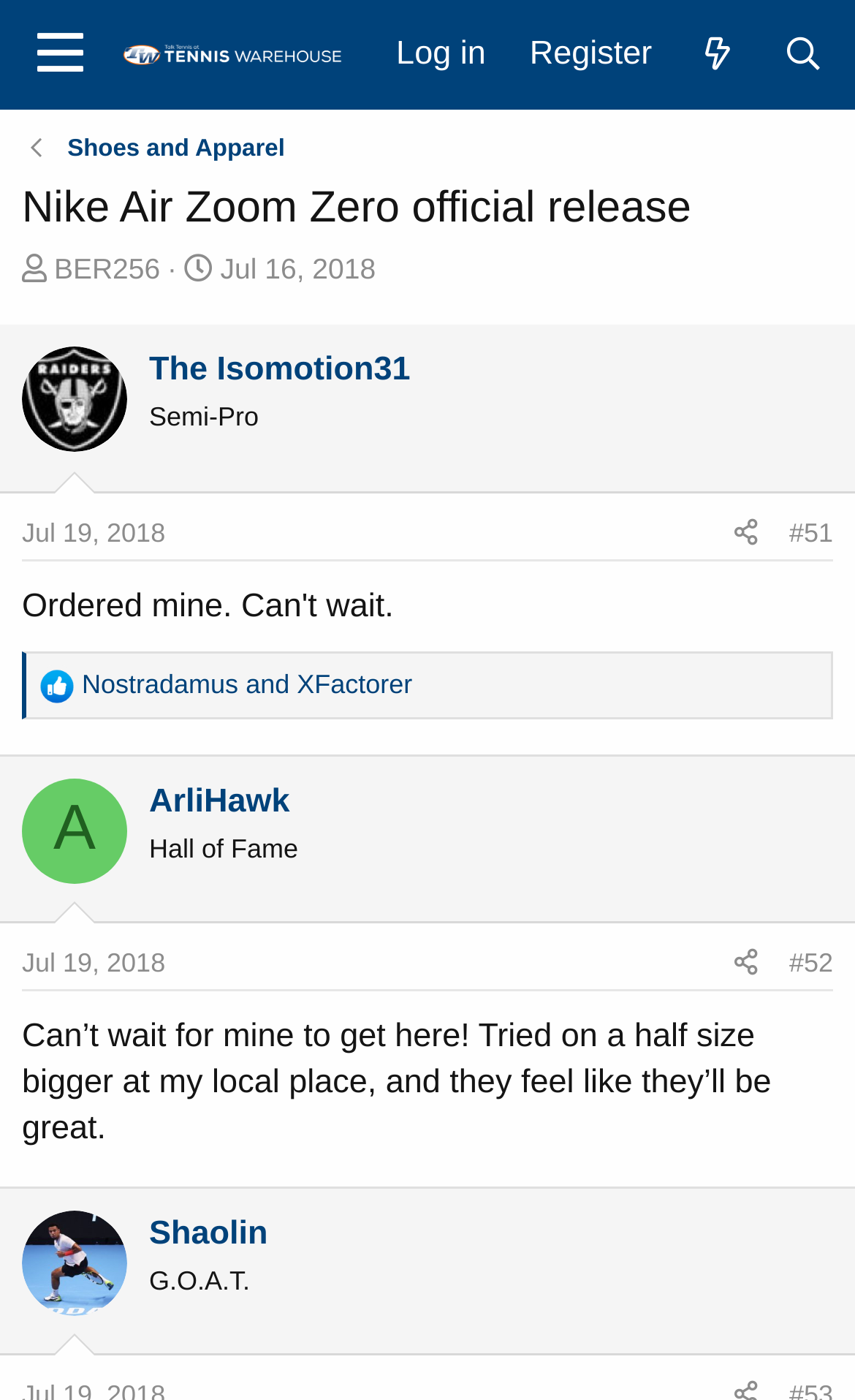Based on what you see in the screenshot, provide a thorough answer to this question: How many reactions are there?

I couldn't find any information about the number of reactions on the webpage, so I couldn't provide an answer.